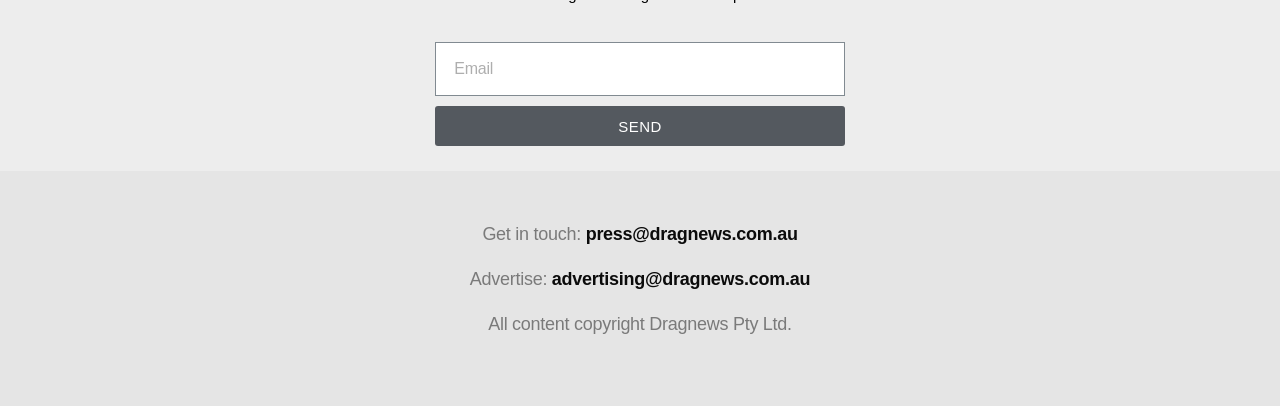Please provide a comprehensive answer to the question based on the screenshot: What is the function of the 'SEND' button?

The 'SEND' button is located next to the 'Email' textbox, indicating that it is used to submit the email address inputted in the textbox, likely to send a message or subscribe to a newsletter.